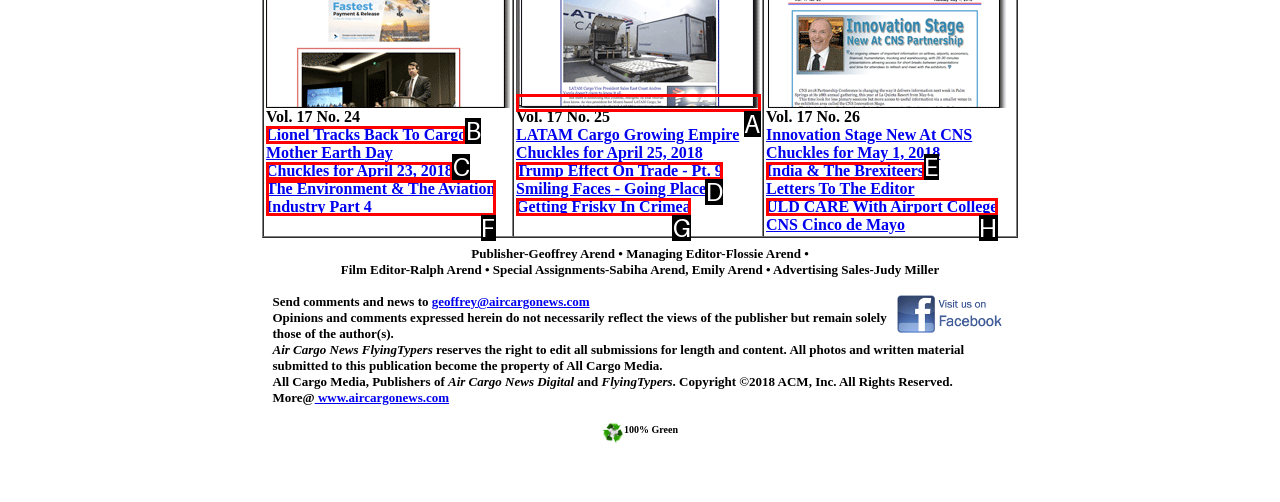From the options shown in the screenshot, tell me which lettered element I need to click to complete the task: Click on 'Lionel Tracks Back To Cargo'.

B